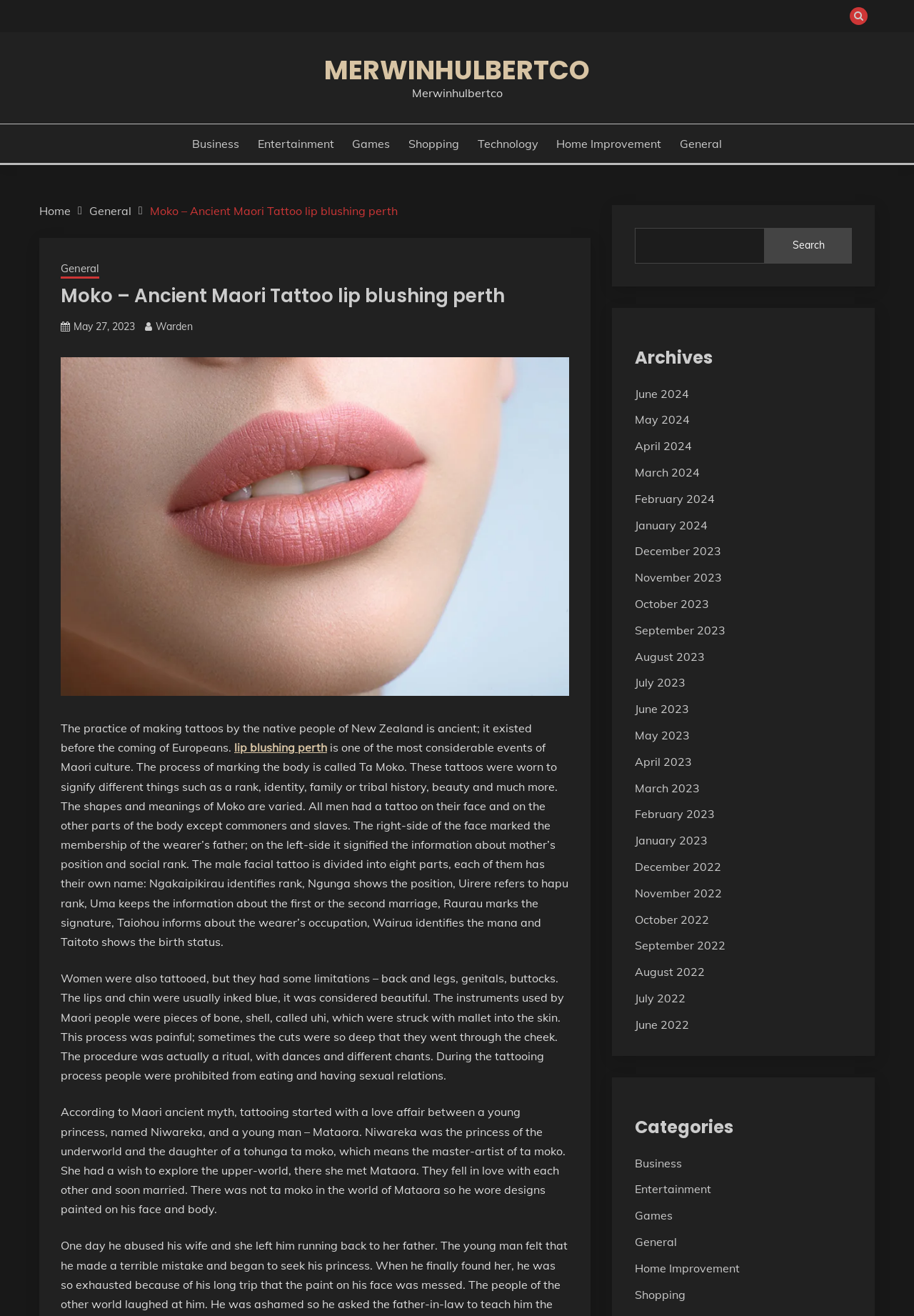What is the name of the princess in the Maori ancient myth?
Refer to the image and provide a one-word or short phrase answer.

Niwareka